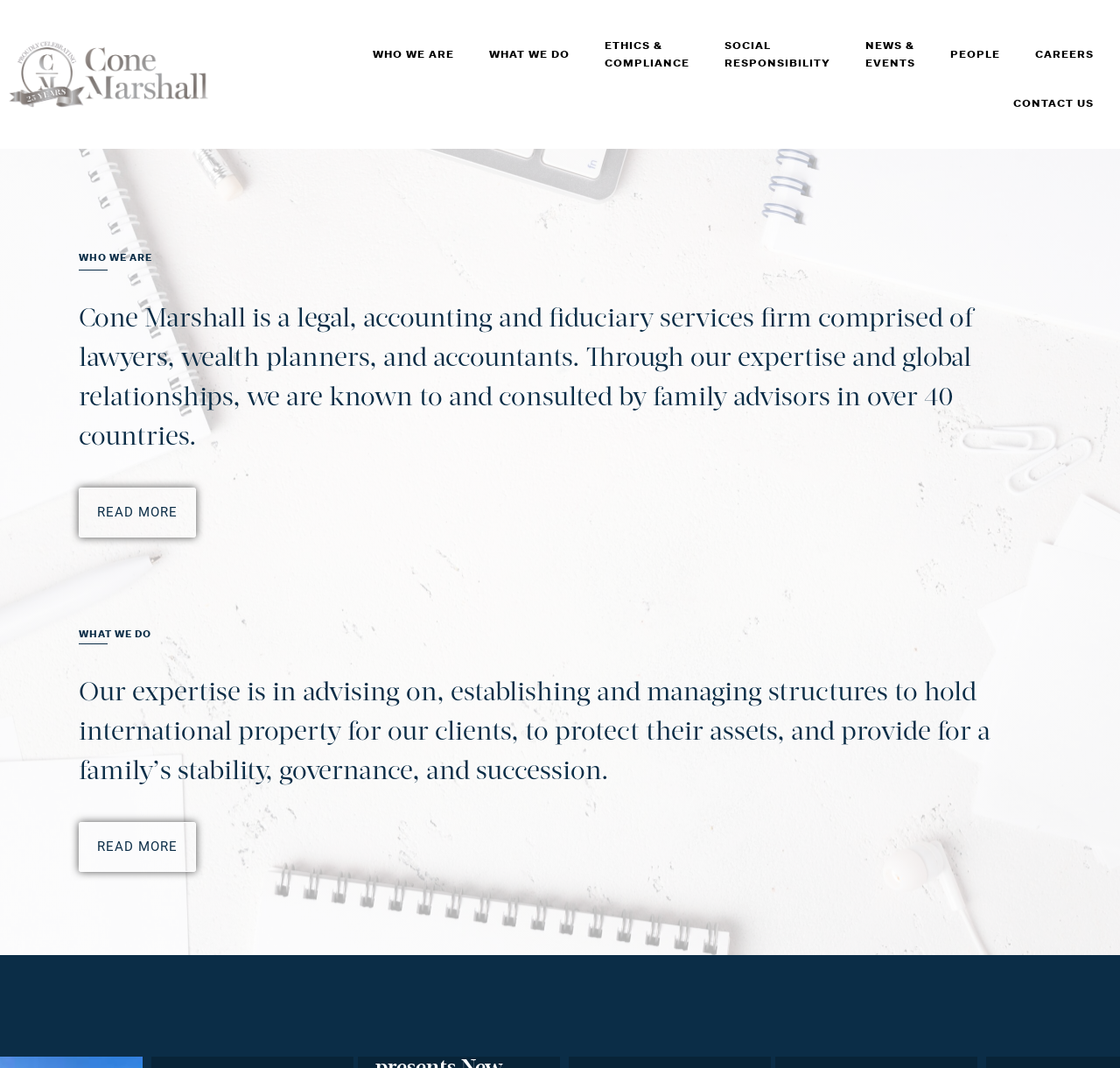What type of services does Cone Marshall offer?
Based on the image, provide your answer in one word or phrase.

Legal, accounting, and fiduciary